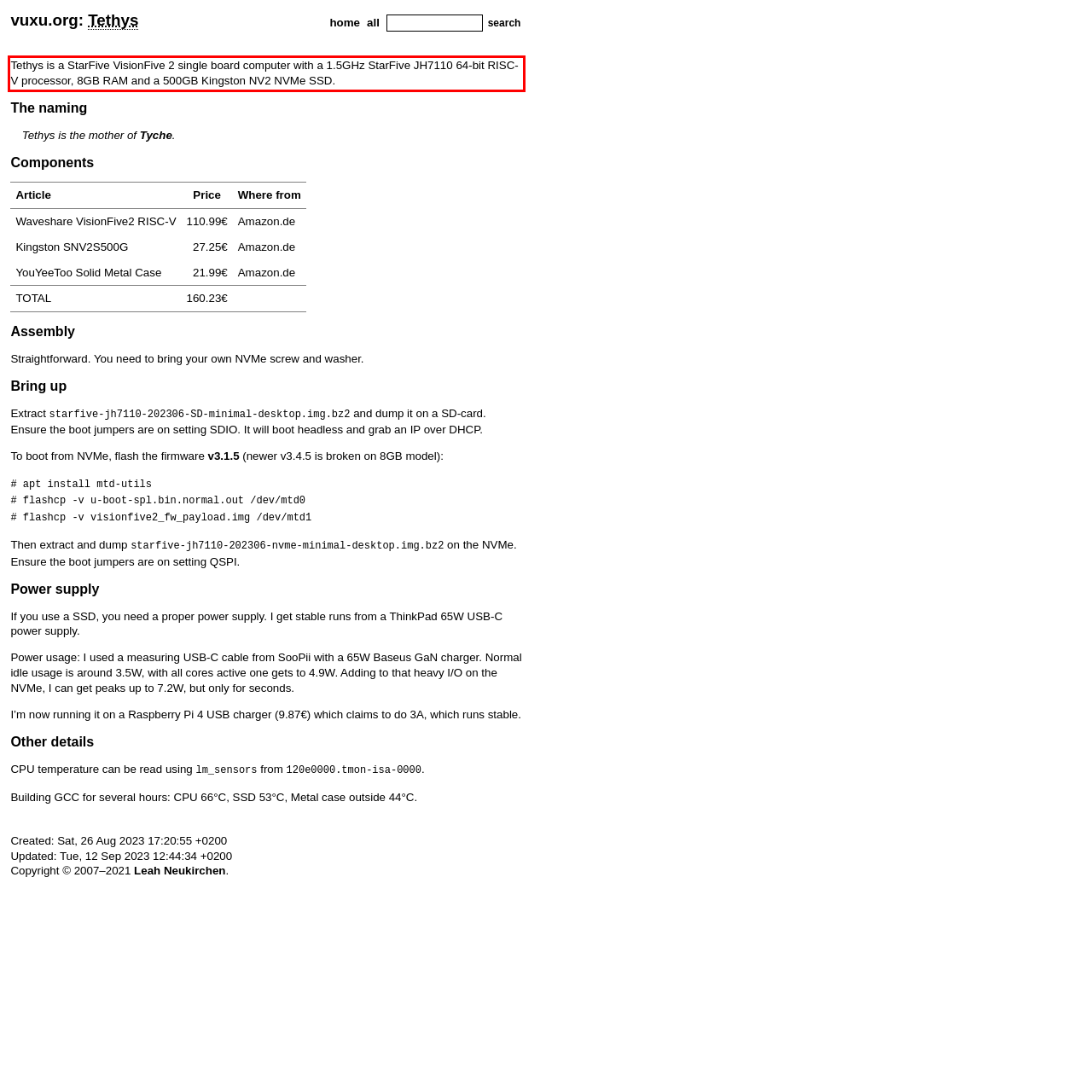Using the provided webpage screenshot, recognize the text content in the area marked by the red bounding box.

Tethys is a StarFive VisionFive 2 single board computer with a 1.5GHz StarFive JH7110 64-bit RISC-V processor, 8GB RAM and a 500GB Kingston NV2 NVMe SSD.